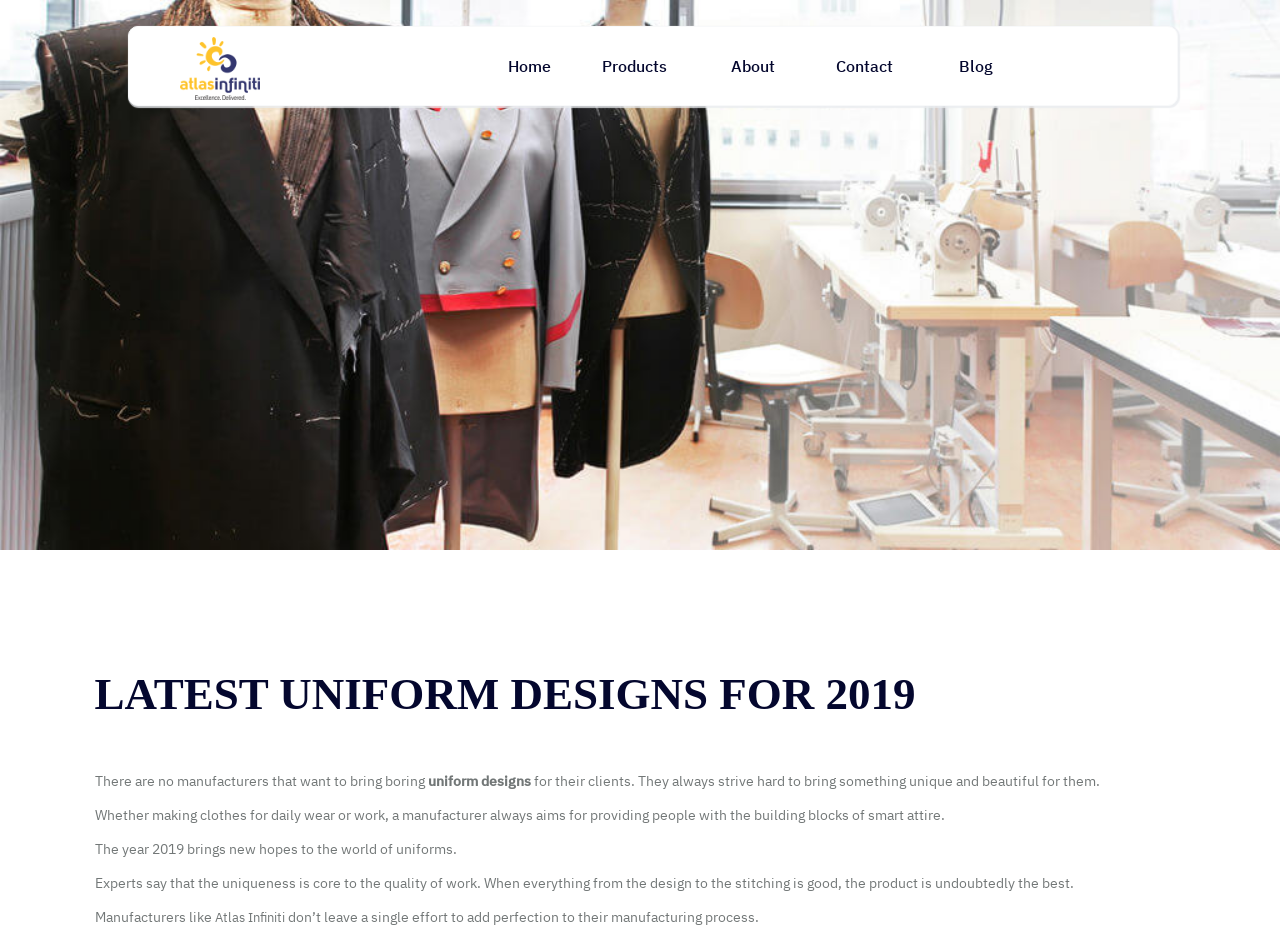Given the element description "Products" in the screenshot, predict the bounding box coordinates of that UI element.

[0.47, 0.059, 0.521, 0.08]